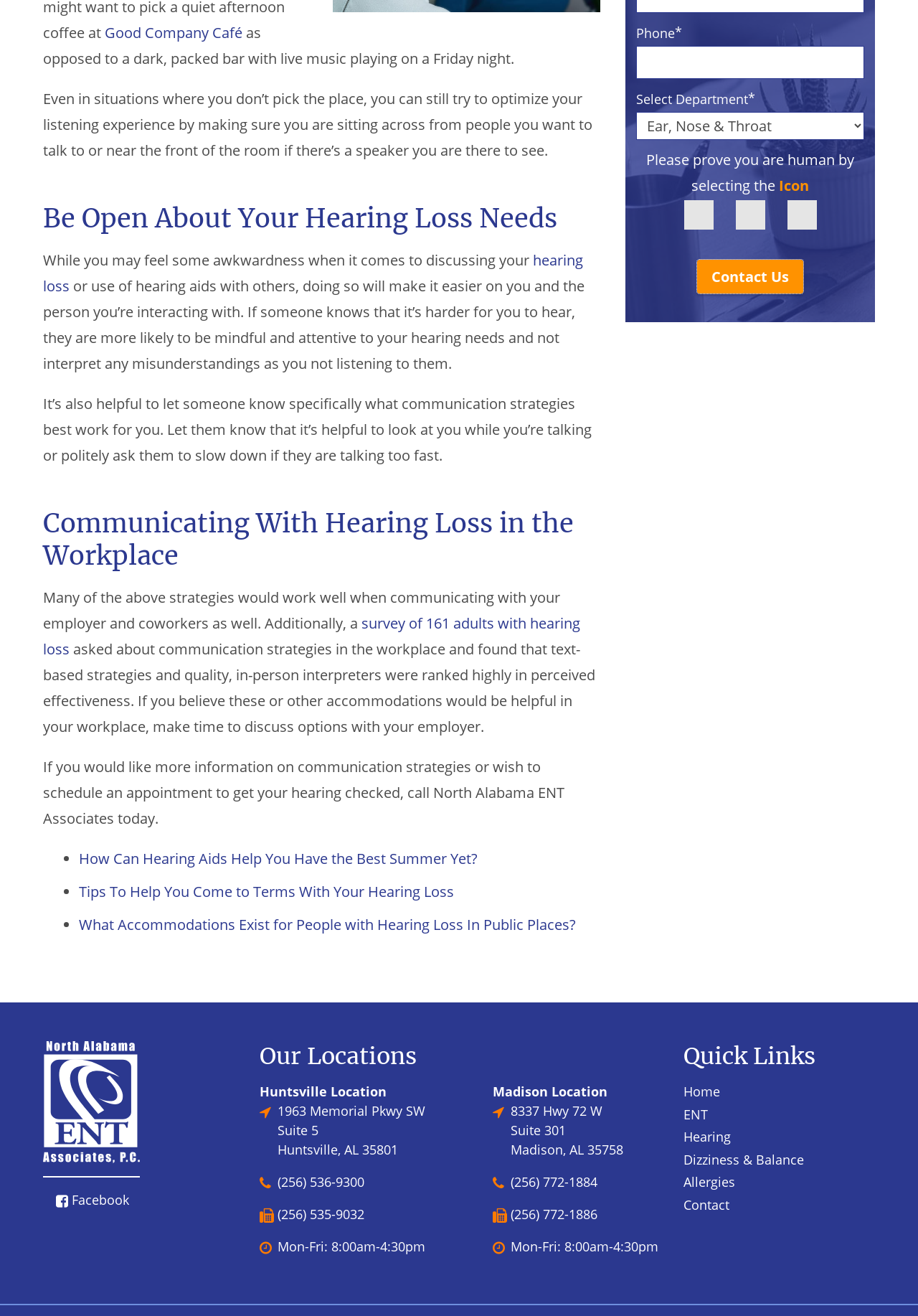Locate the bounding box coordinates of the element that needs to be clicked to carry out the instruction: "Select a department from the dropdown menu". The coordinates should be given as four float numbers ranging from 0 to 1, i.e., [left, top, right, bottom].

[0.693, 0.085, 0.941, 0.106]